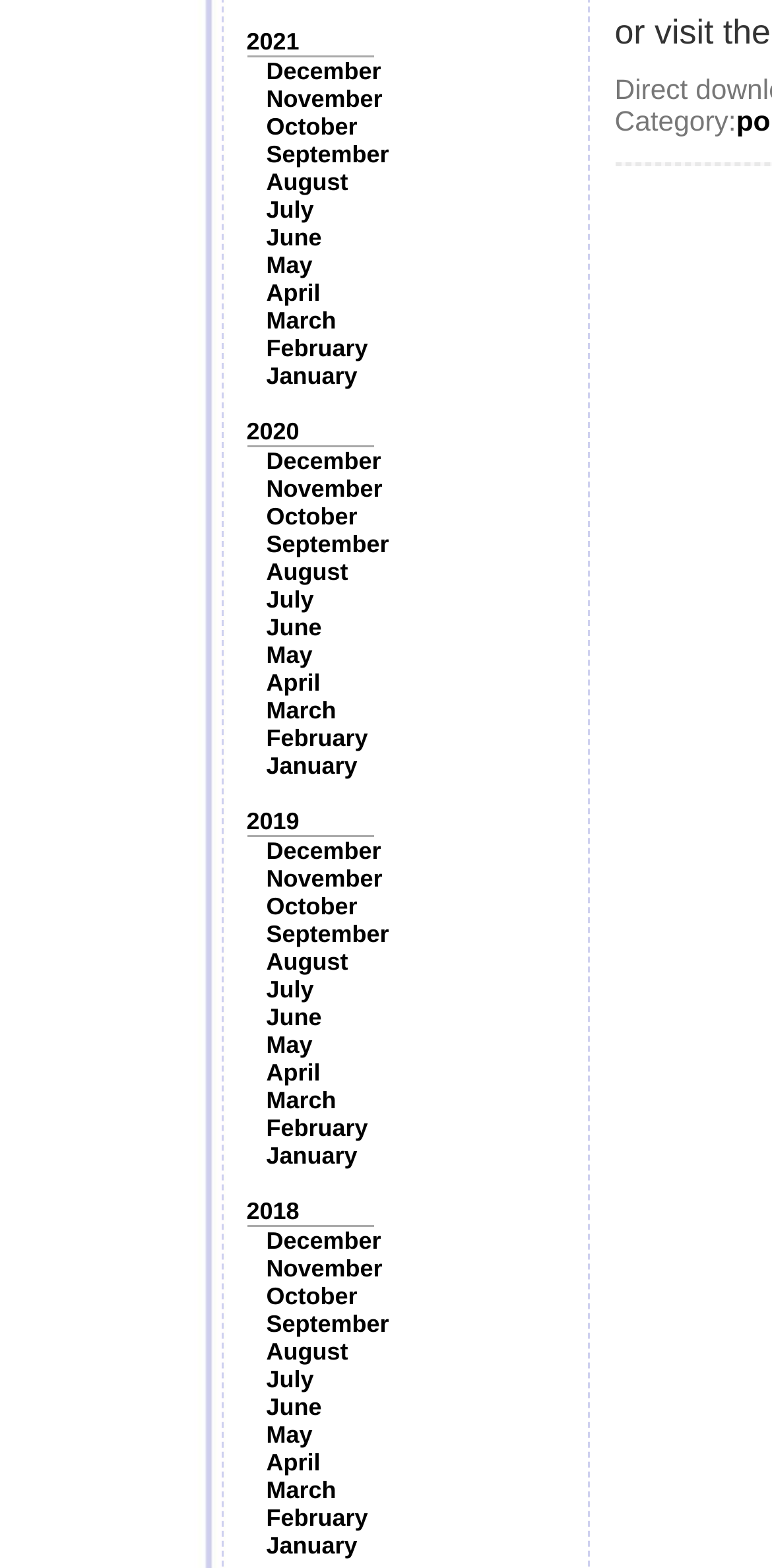Could you locate the bounding box coordinates for the section that should be clicked to accomplish this task: "View January 2021 page".

[0.345, 0.231, 0.463, 0.249]